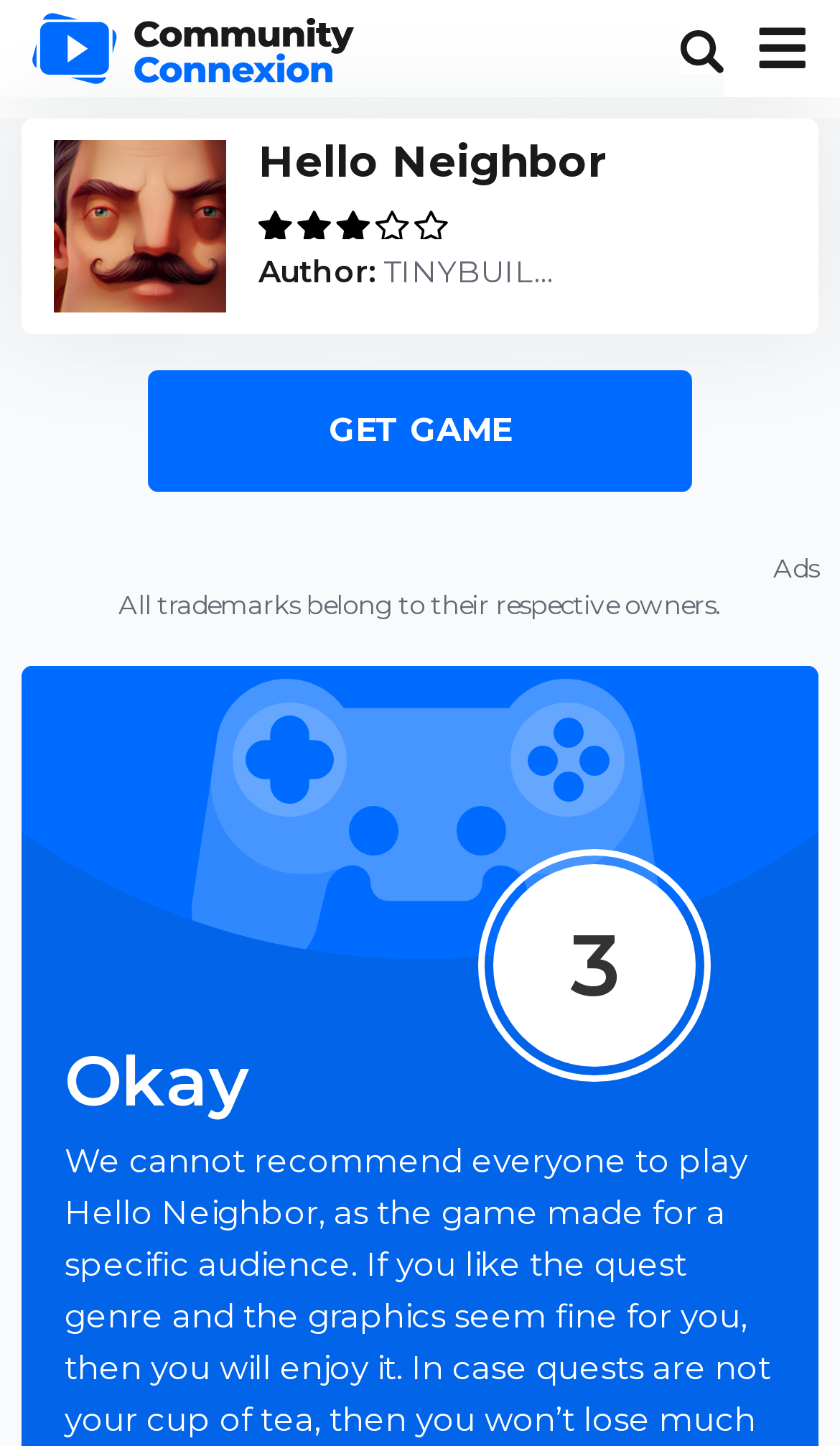Summarize the contents and layout of the webpage in detail.

The webpage is a review page for the latest version of the Hello Neighbor iOS game. At the top left corner, there is a logo image with a corresponding link. On the top right corner, there is another image with a link. Next to it, there is a button with an image.

Below the top section, there is a heading that reads "Hello Neighbor" in a prominent position. Underneath it, there is a link with the same text. To the right of the heading, there is a user rating section with a link that reads "User rating 3" and a corresponding generic element.

Below the user rating section, there is a section with the author's information, which includes a static text "Author:" and the author's name "TINYBUIL...". On the left side of the author's information, there is a link with an image that reads "product".

In the middle of the page, there is a prominent call-to-action button that reads "GET GAME". At the bottom right corner, there is a static text that reads "Ads". Below it, there is a disclaimer that reads "All trademarks belong to their respective owners."